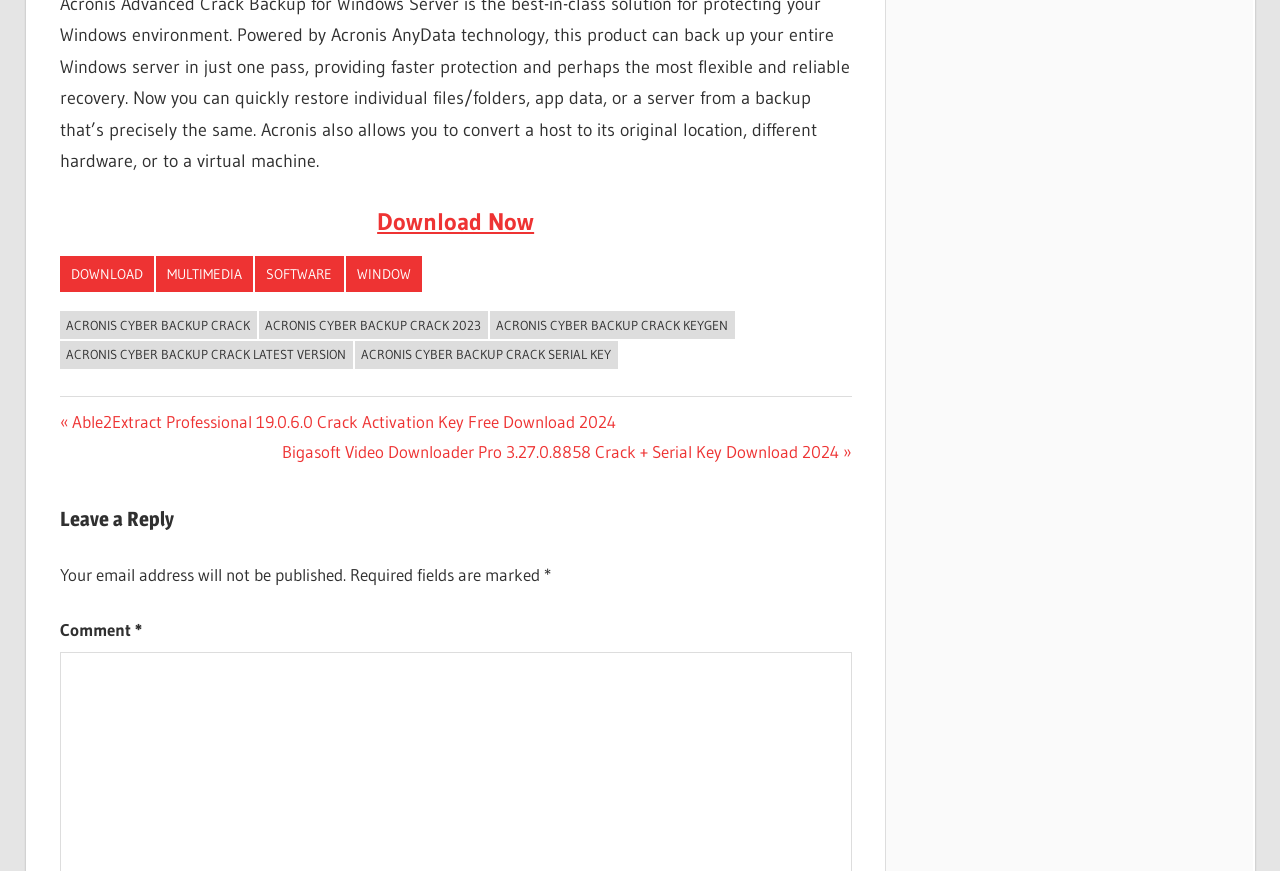Locate the bounding box of the UI element defined by this description: "Download Now". The coordinates should be given as four float numbers between 0 and 1, formatted as [left, top, right, bottom].

[0.295, 0.237, 0.417, 0.271]